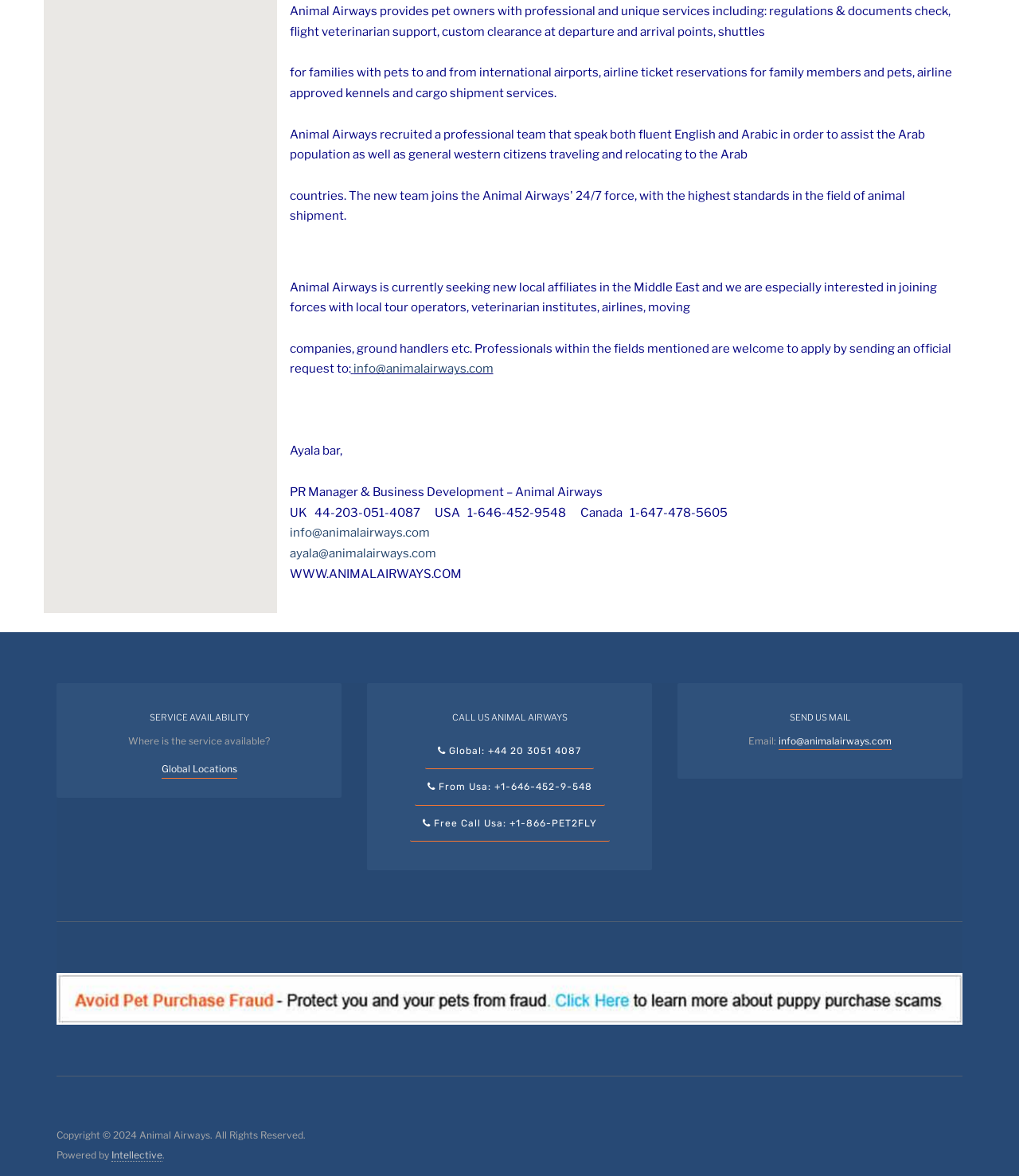Find the bounding box coordinates for the area that should be clicked to accomplish the instruction: "Click on 'accurate business information consistency and up-to-date information across platforms'".

None